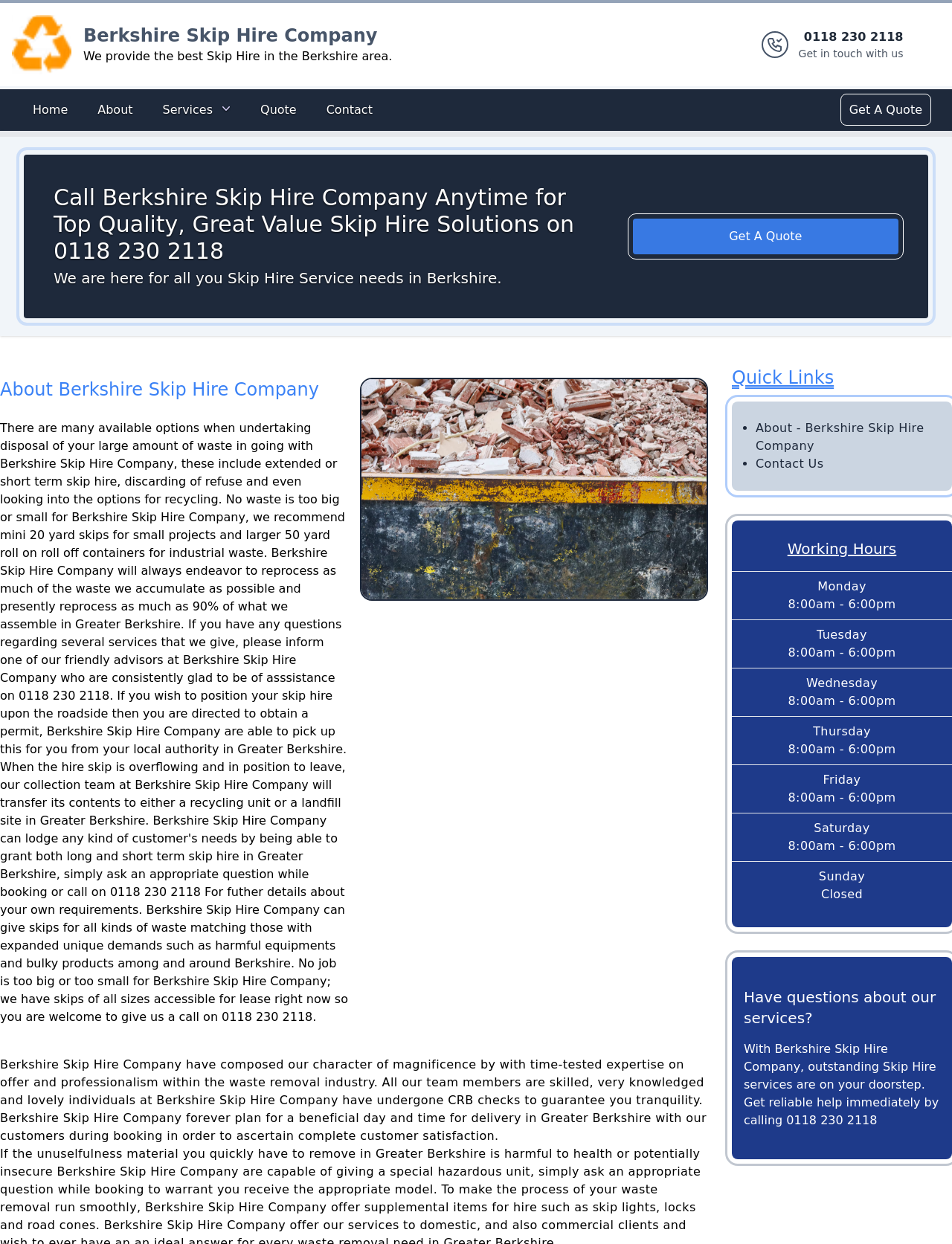Find the bounding box coordinates of the element you need to click on to perform this action: 'Call the phone number'. The coordinates should be represented by four float values between 0 and 1, in the format [left, top, right, bottom].

[0.839, 0.023, 0.949, 0.049]